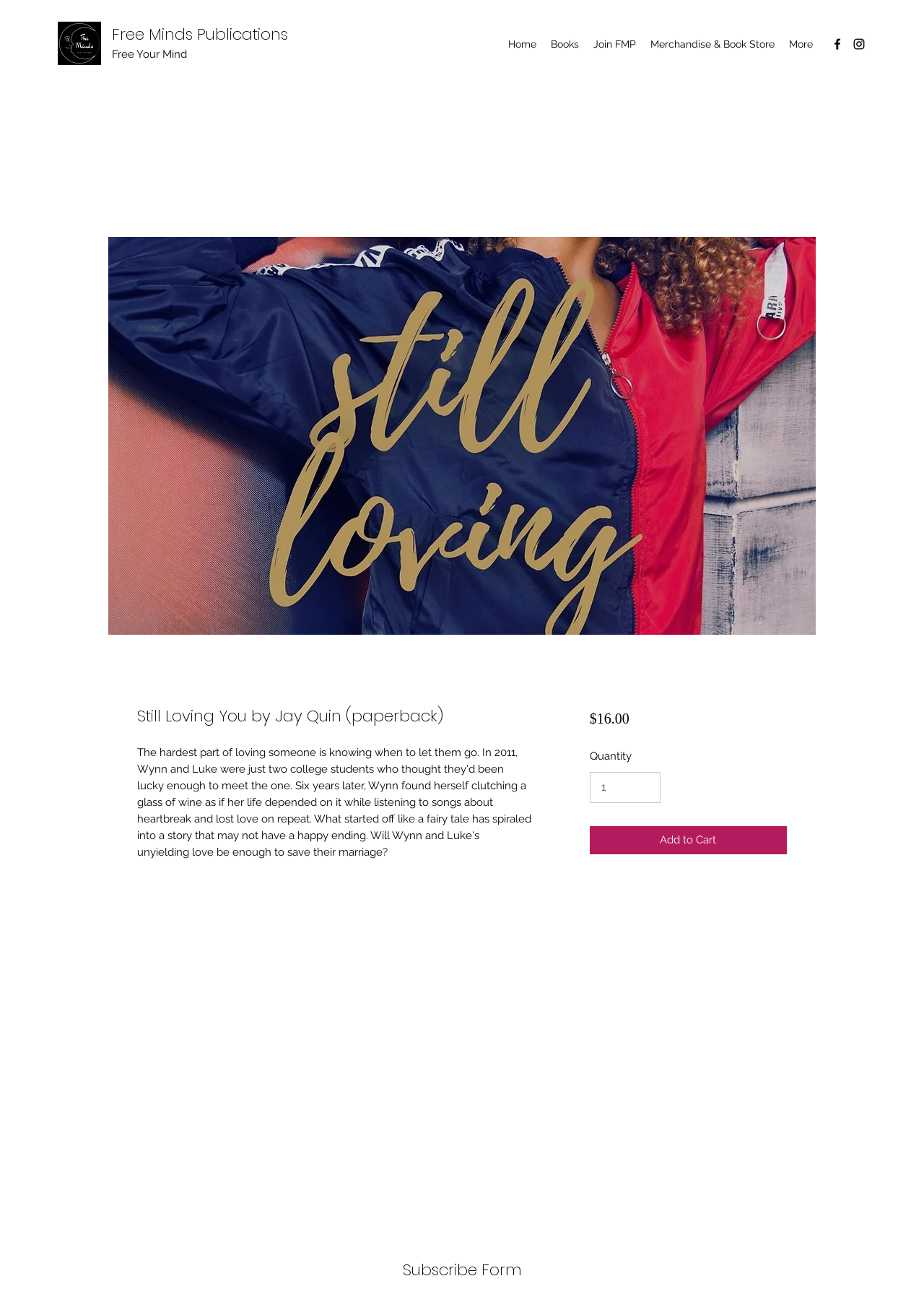Please identify the bounding box coordinates of the clickable element to fulfill the following instruction: "Click the 'Home' link". The coordinates should be four float numbers between 0 and 1, i.e., [left, top, right, bottom].

[0.542, 0.026, 0.588, 0.043]